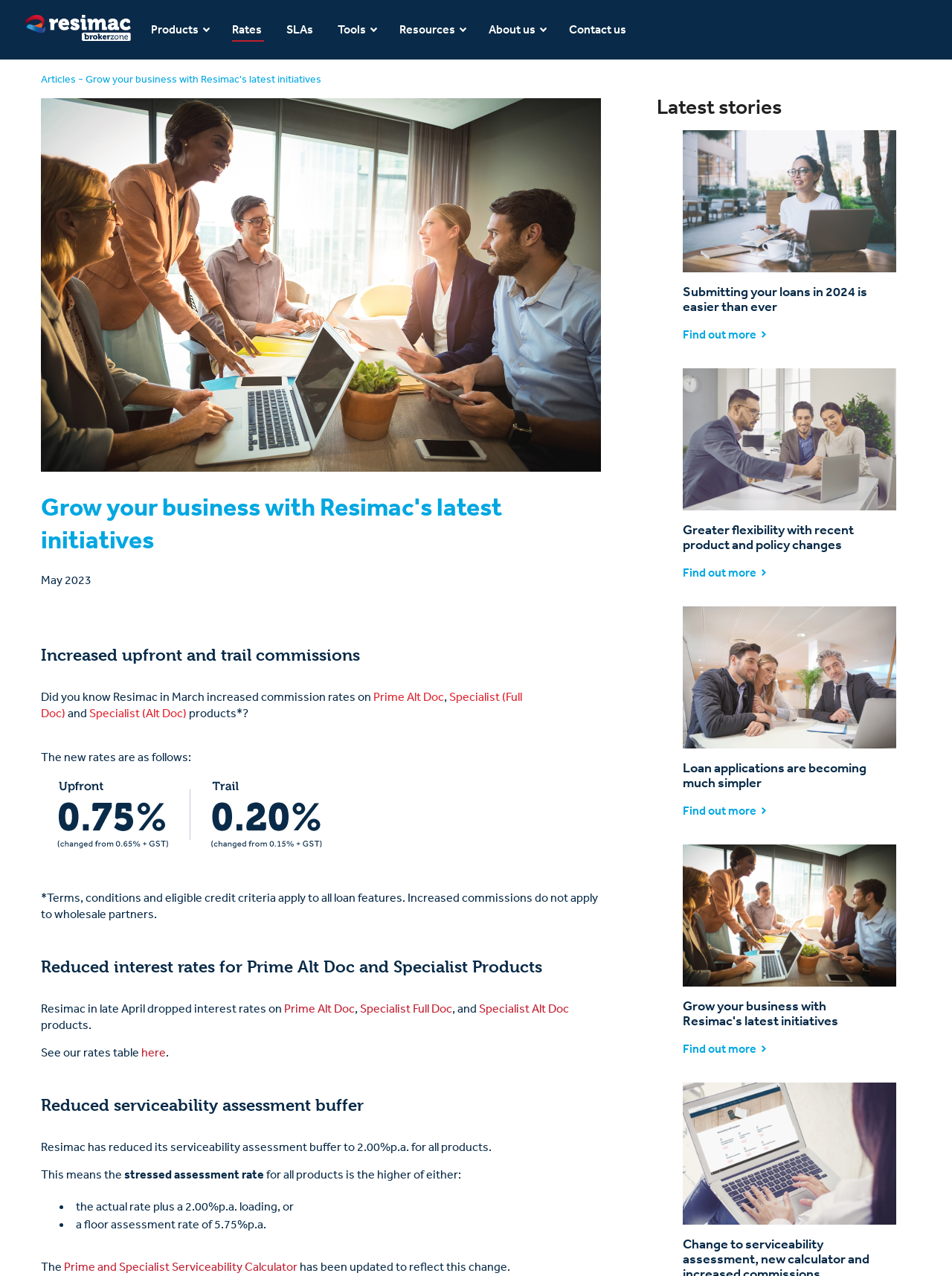Find the bounding box coordinates of the element to click in order to complete this instruction: "Read about Increased upfront and trail commissions". The bounding box coordinates must be four float numbers between 0 and 1, denoted as [left, top, right, bottom].

[0.043, 0.487, 0.632, 0.537]